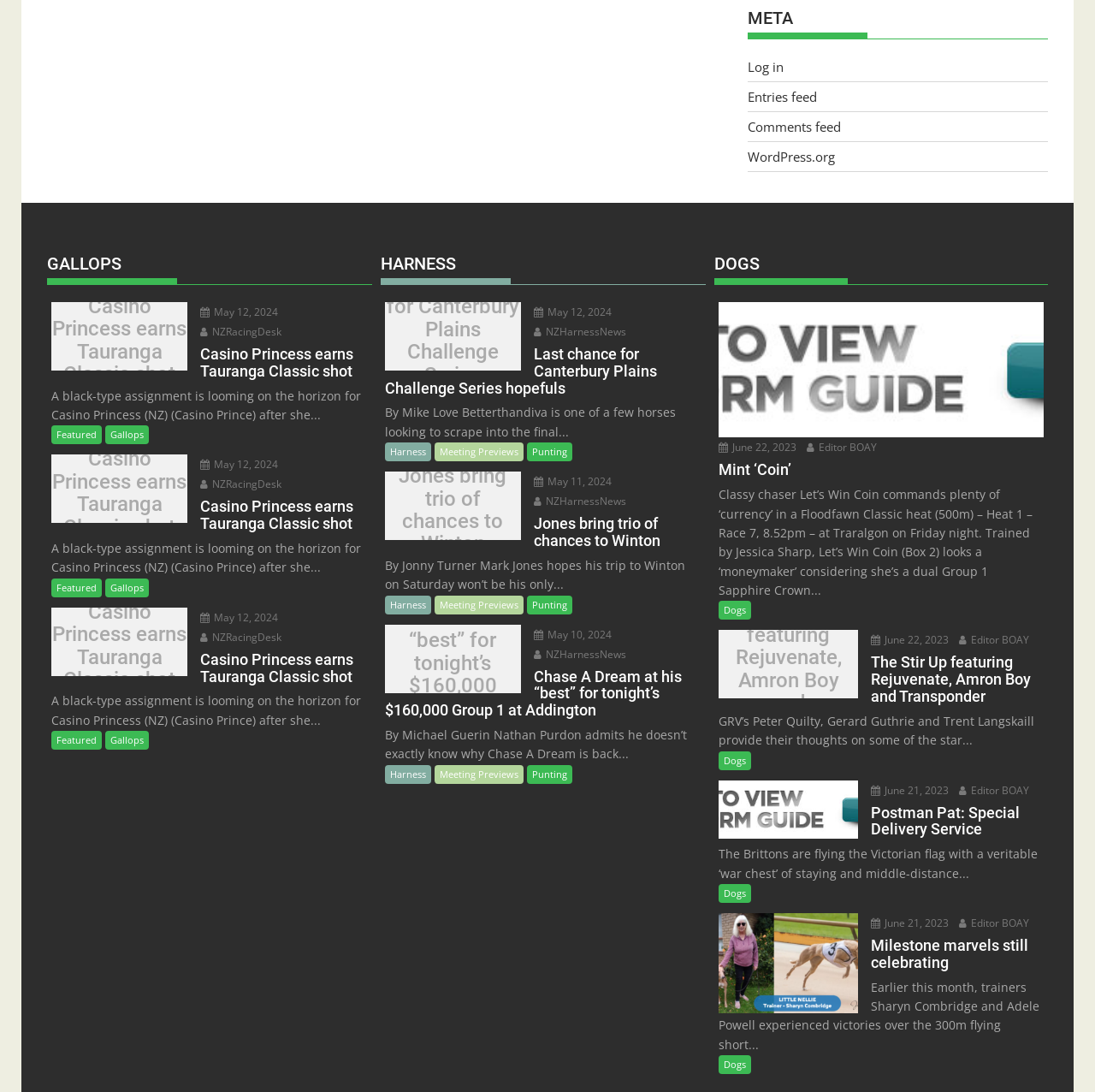What is the name of the horse mentioned in the first article?
Provide an in-depth and detailed answer to the question.

I looked at the first article under the 'GALLOPS' section and found the heading 'Casino Princess earns Tauranga Classic shot', which mentions the name of the horse.